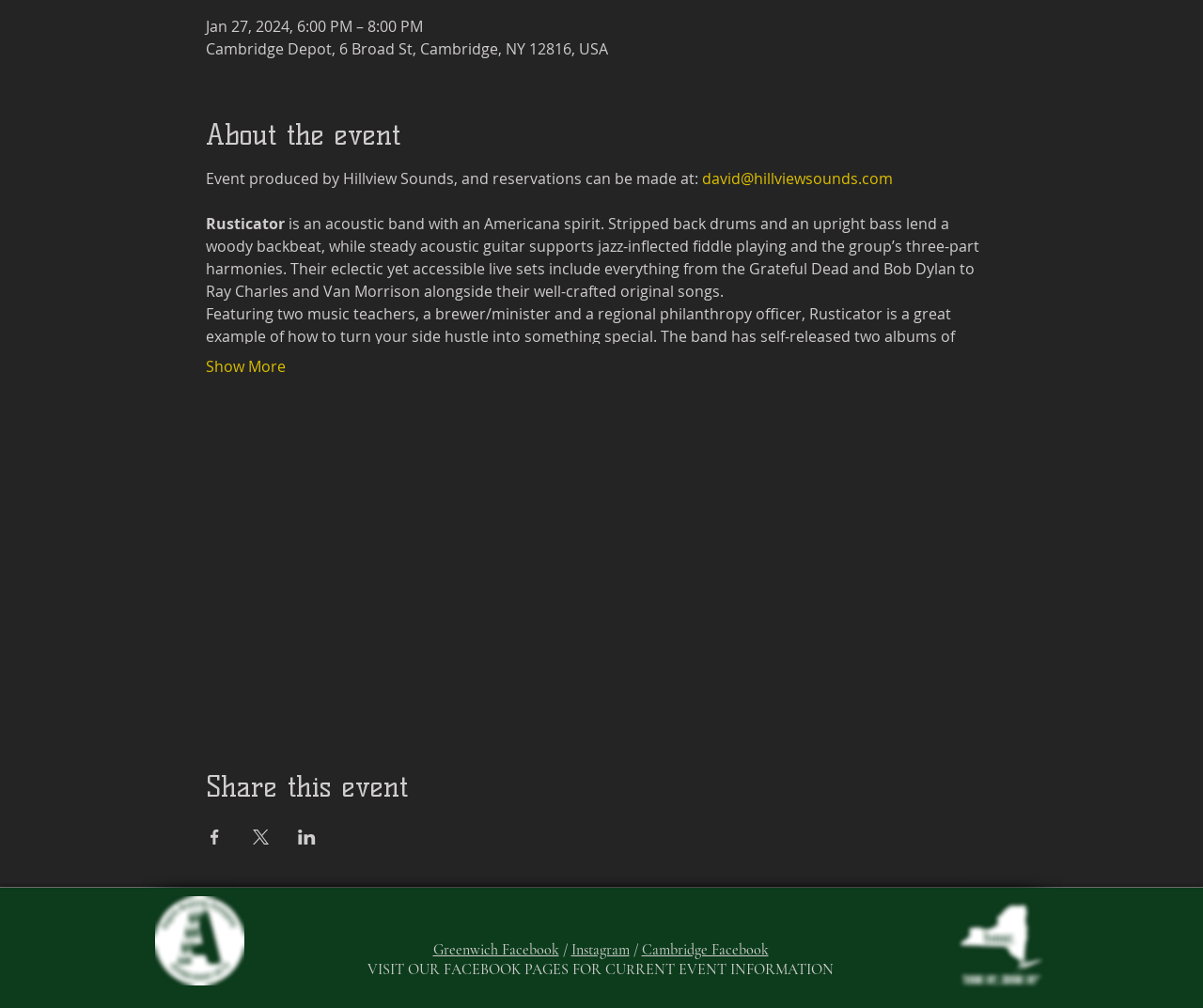Locate the bounding box coordinates of the clickable region necessary to complete the following instruction: "Check the Cambridge Facebook page". Provide the coordinates in the format of four float numbers between 0 and 1, i.e., [left, top, right, bottom].

[0.533, 0.933, 0.639, 0.952]